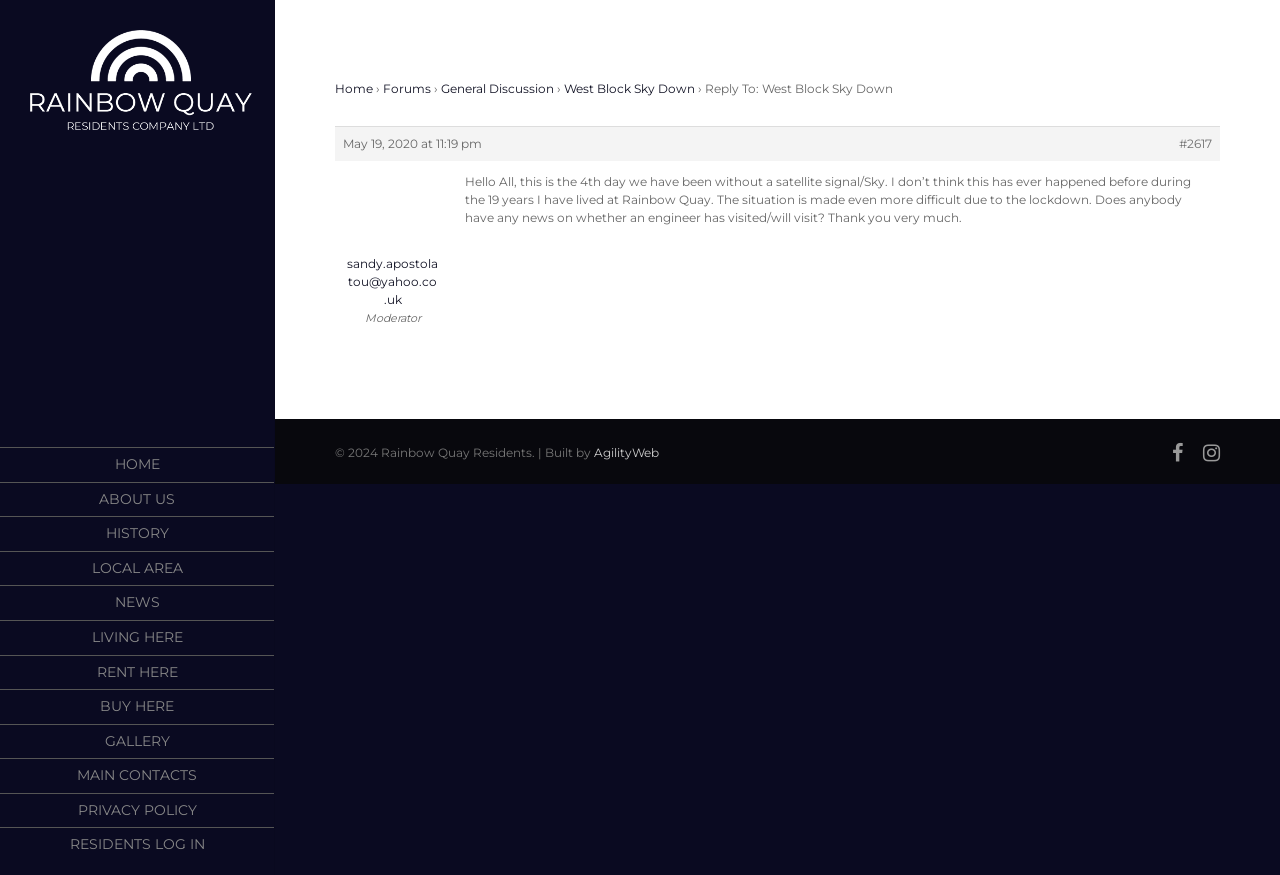Please mark the bounding box coordinates of the area that should be clicked to carry out the instruction: "Visit the website of AgilityWeb".

[0.464, 0.509, 0.515, 0.526]